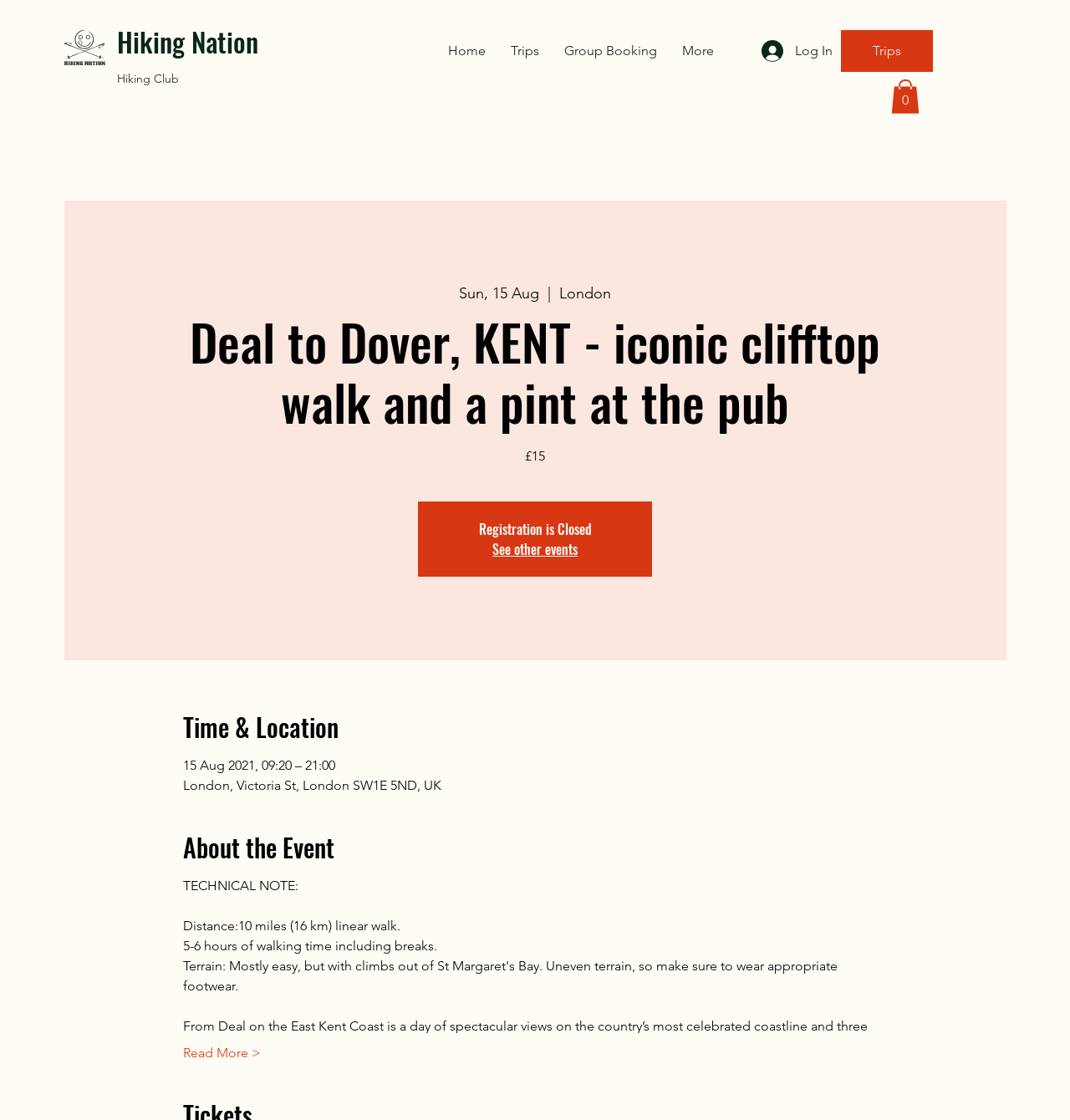Extract the heading text from the webpage.

Deal to Dover, KENT - iconic clifftop walk and a pint at the pub